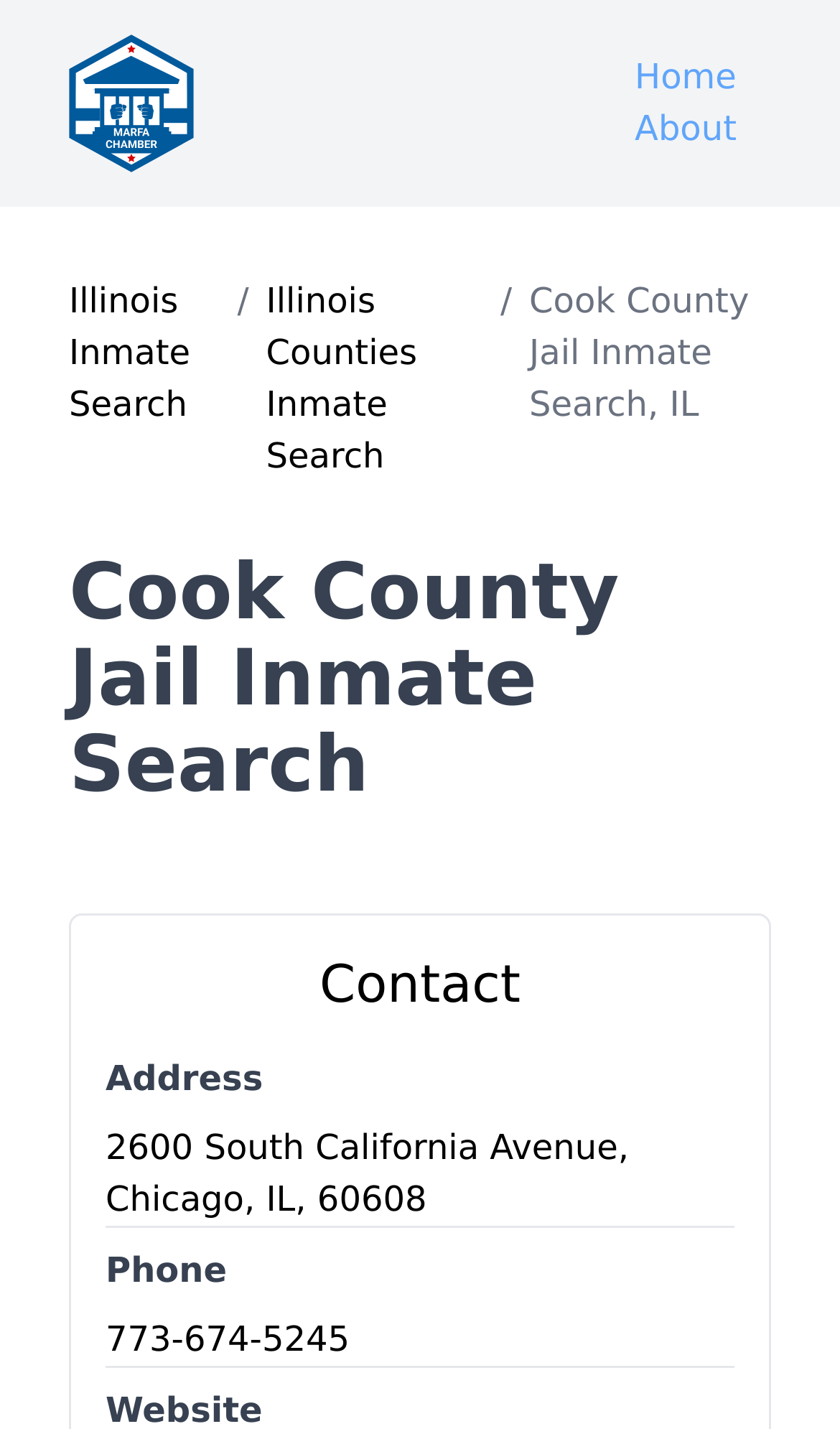What is the name of the county jail featured on this webpage?
Based on the image, provide a one-word or brief-phrase response.

Cook County Jail